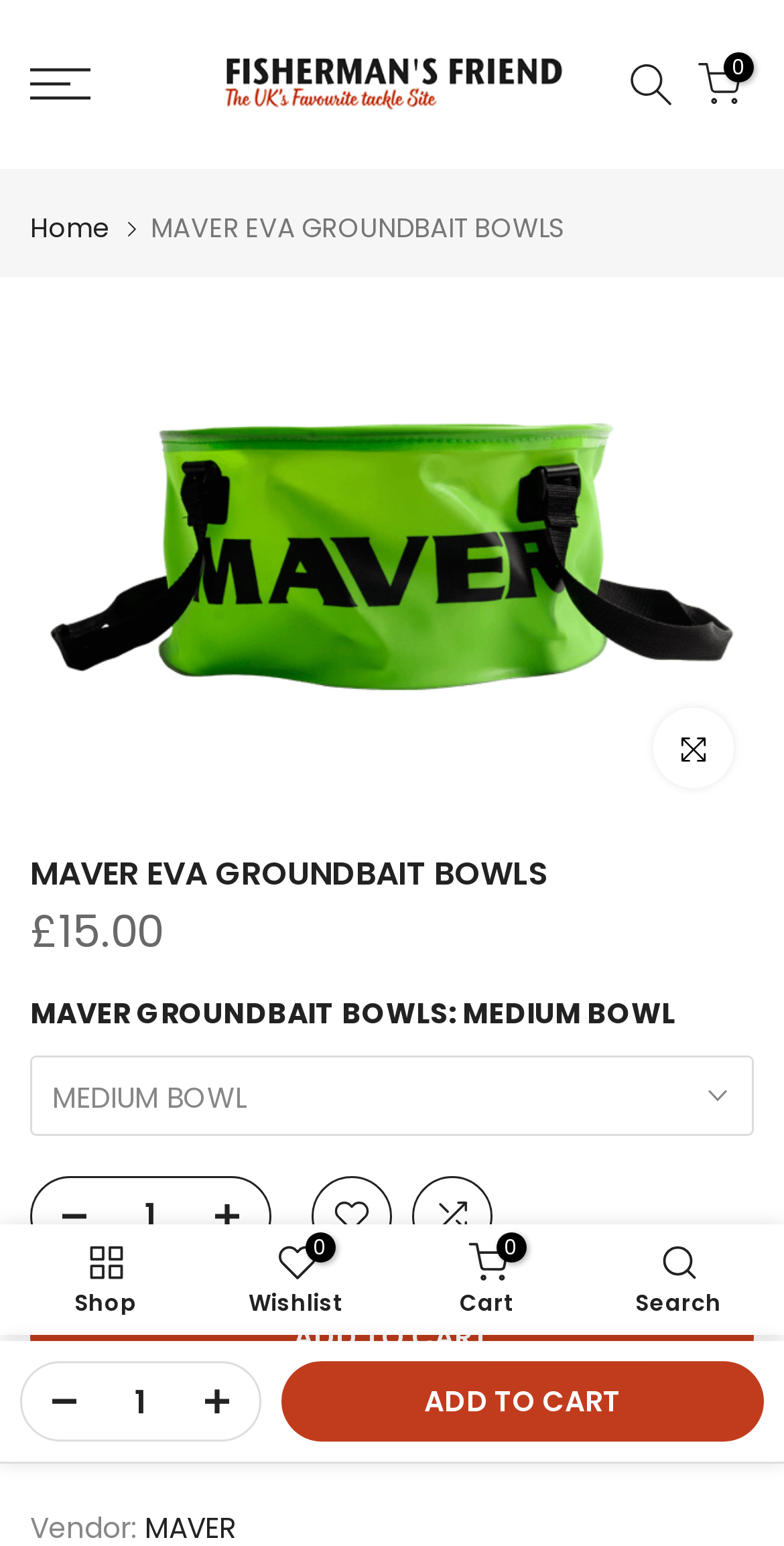Please determine the headline of the webpage and provide its content.

MAVER EVA GROUNDBAIT BOWLS